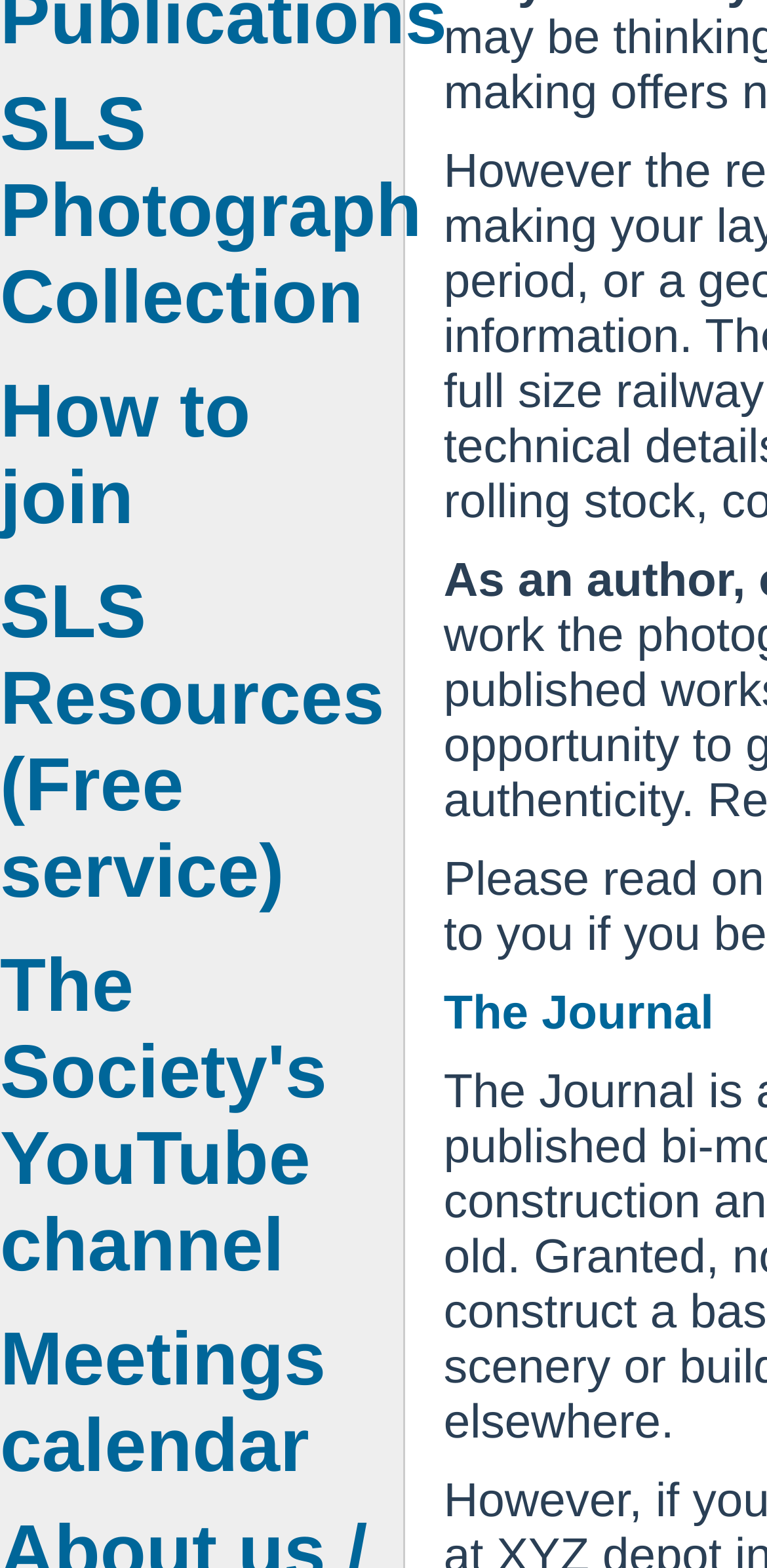From the element description SLS Resources (Free service), predict the bounding box coordinates of the UI element. The coordinates must be specified in the format (top-left x, top-left y, bottom-right x, bottom-right y) and should be within the 0 to 1 range.

[0.0, 0.364, 0.501, 0.583]